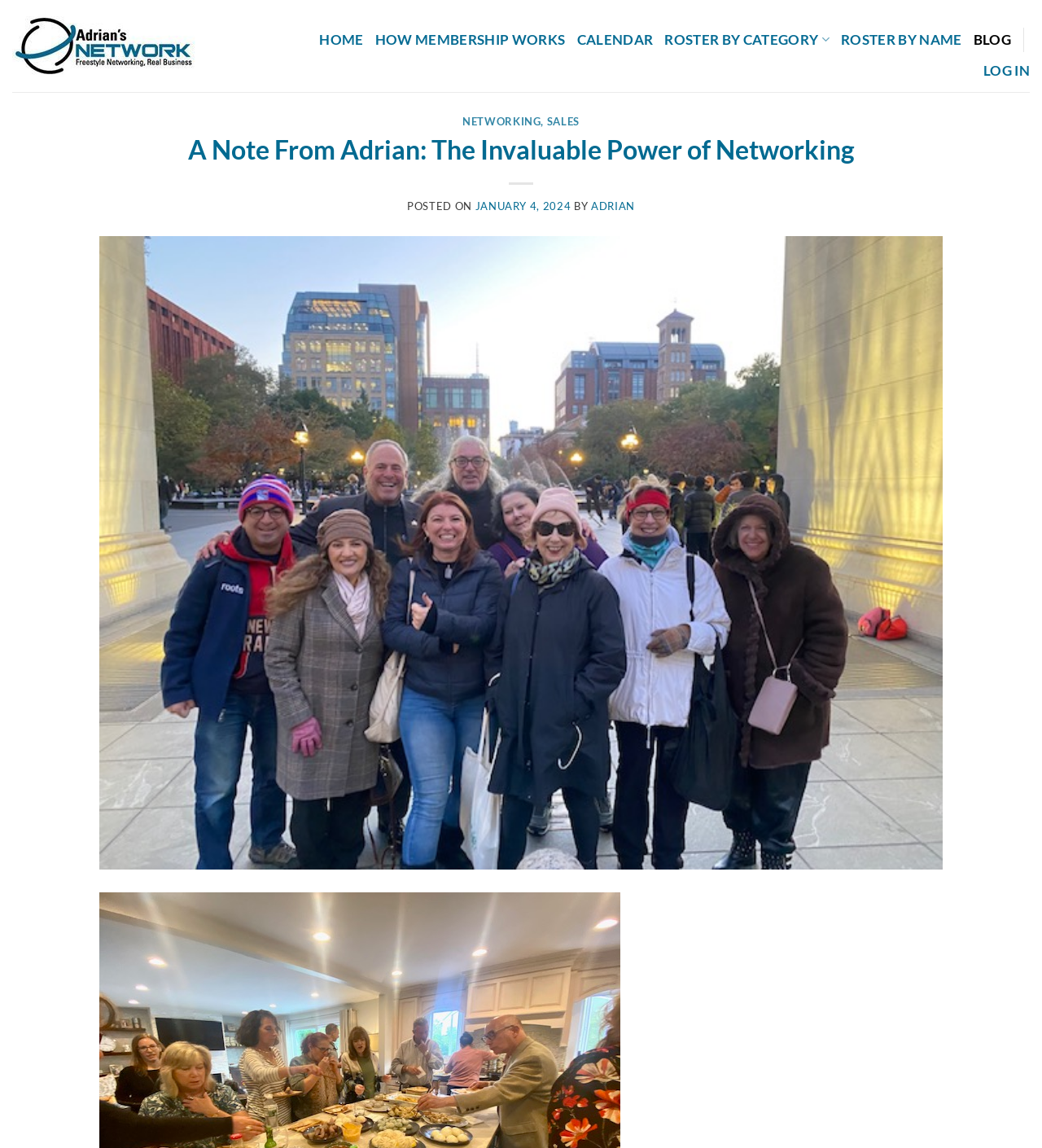Who is the author of the blog post?
Based on the image, answer the question with as much detail as possible.

I found a link element with text 'ADRIAN' which is a child element of the 'BY' static text, indicating that ADRIAN is the author of the blog post.